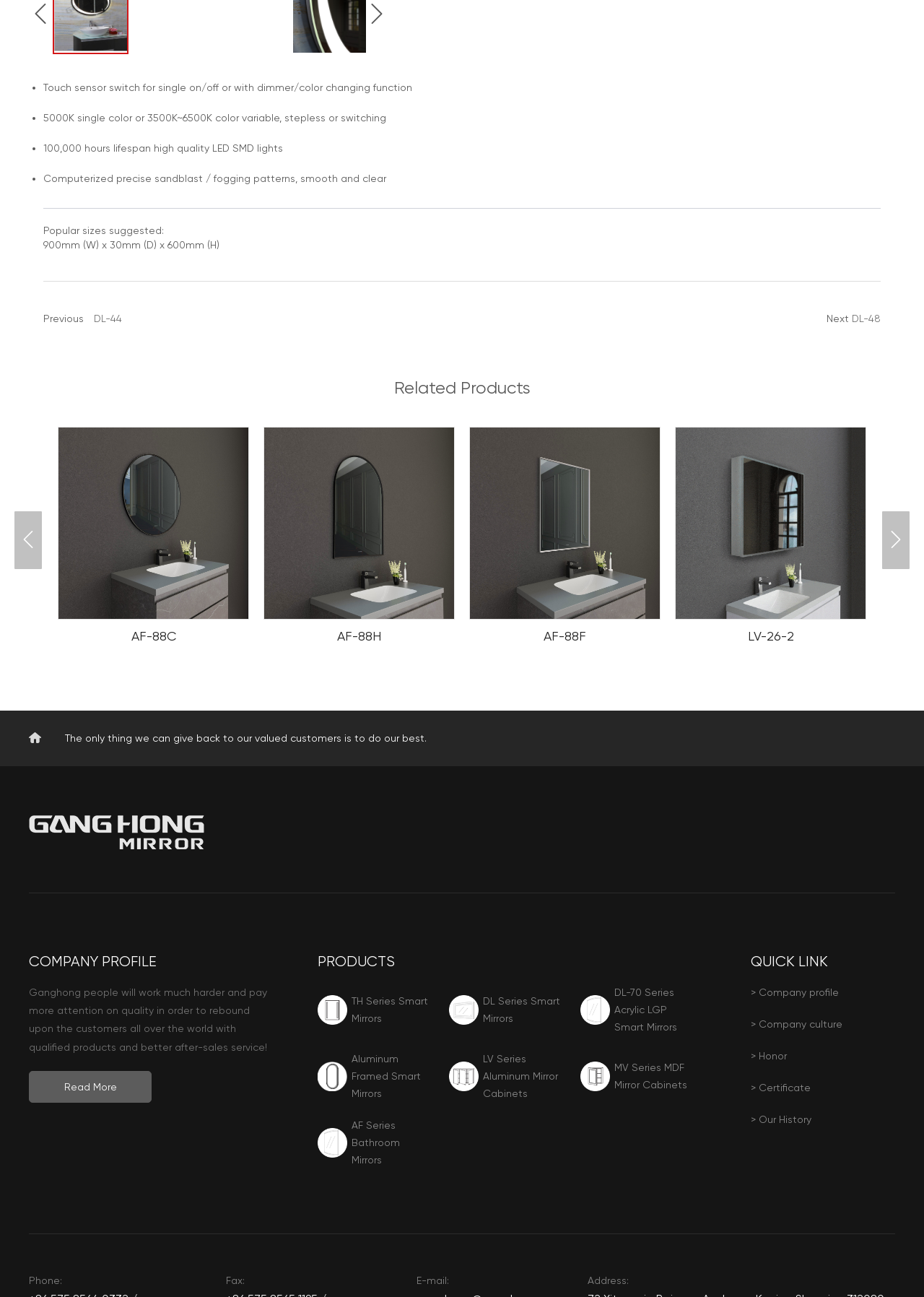Please identify the bounding box coordinates of where to click in order to follow the instruction: "Read more about the company profile".

[0.031, 0.826, 0.164, 0.85]